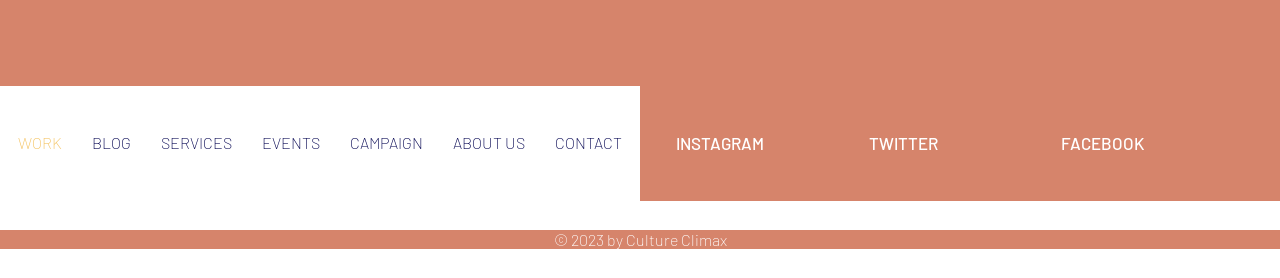What is the position of the 'BLOG' link in the navigation menu?
Refer to the image and provide a thorough answer to the question.

I looked at the navigation menu at the top of the webpage and found that the 'BLOG' link is the second item from the left.